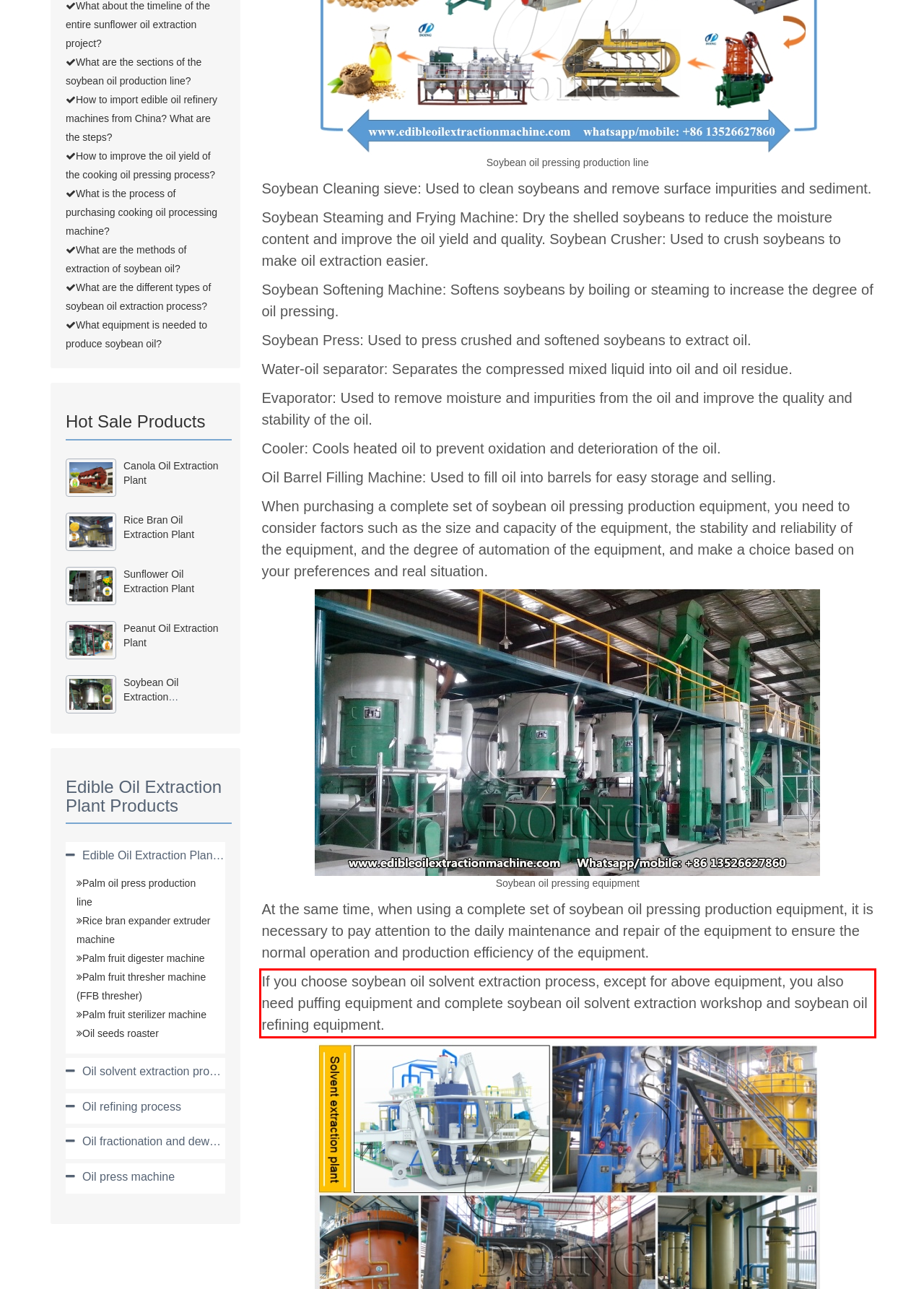View the screenshot of the webpage and identify the UI element surrounded by a red bounding box. Extract the text contained within this red bounding box.

If you choose soybean oil solvent extraction process, except for above equipment, you also need puffing equipment and complete soybean oil solvent extraction workshop and soybean oil refining equipment.